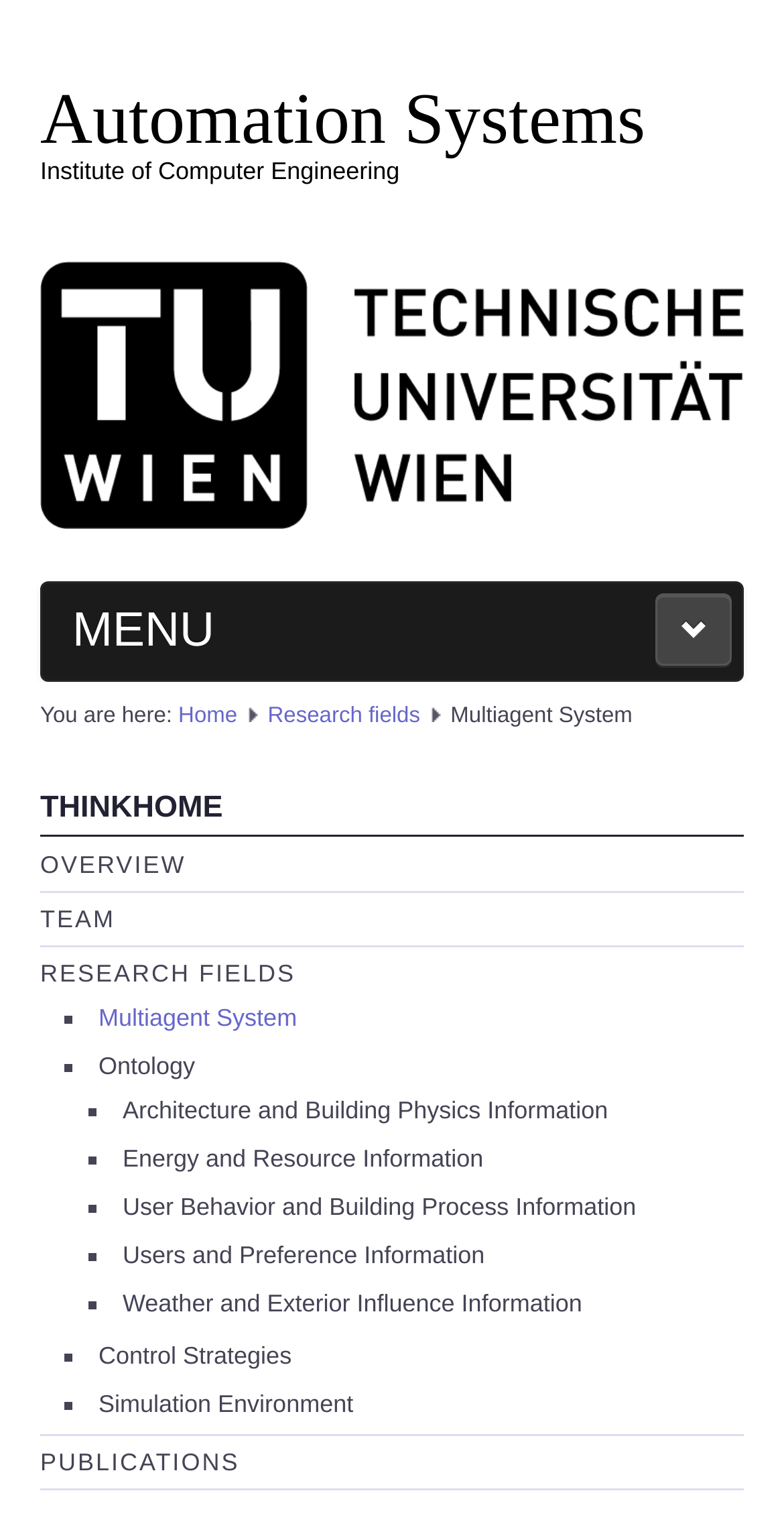Please identify the bounding box coordinates of the region to click in order to complete the task: "learn about Multiagent System". The coordinates must be four float numbers between 0 and 1, specified as [left, top, right, bottom].

[0.575, 0.457, 0.807, 0.472]